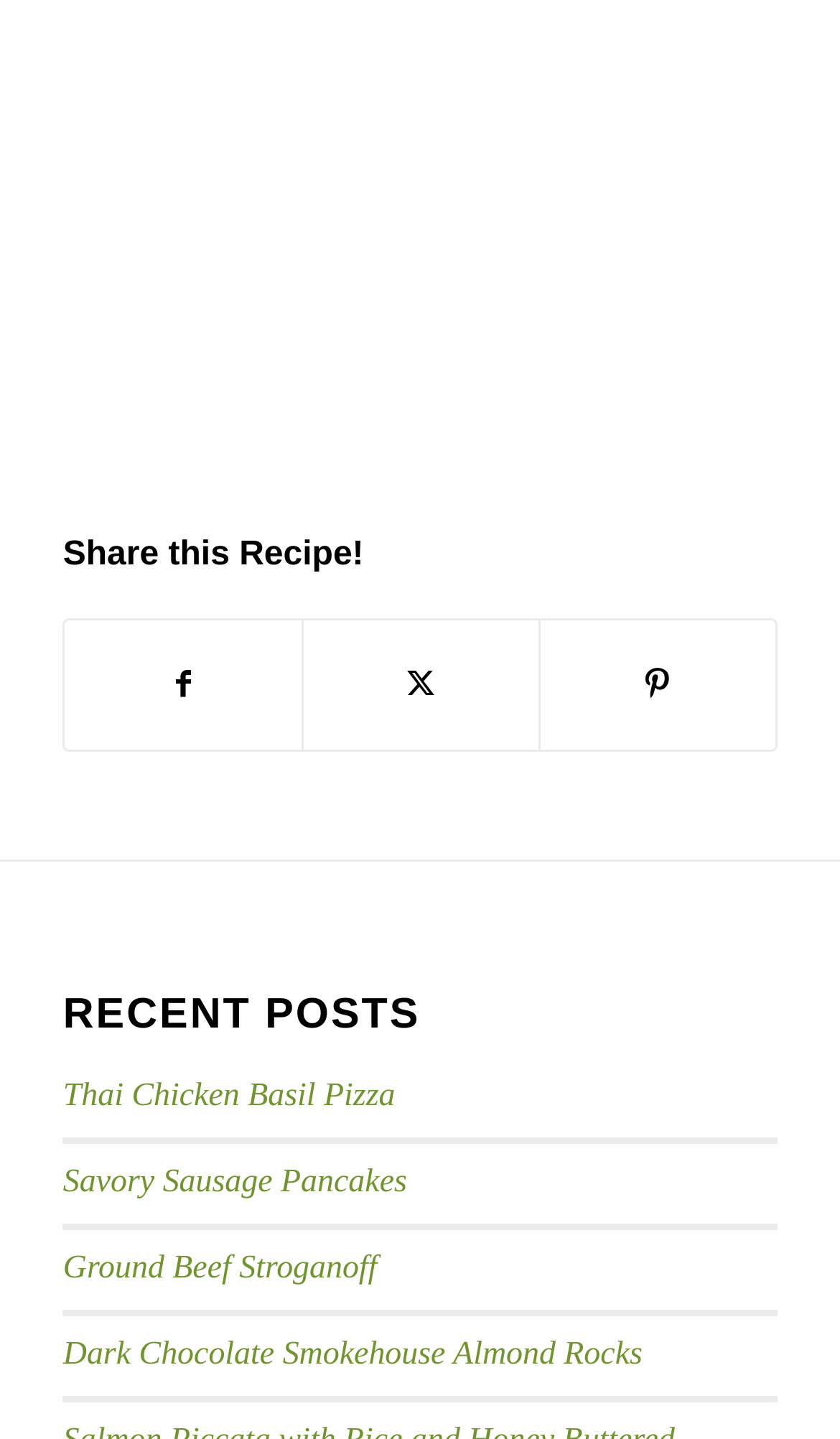Based on what you see in the screenshot, provide a thorough answer to this question: How many social media platforms can you share a recipe on?

The webpage has a section 'Share this Recipe!' with three links to share on Facebook, X, and Pinterest, indicating that you can share a recipe on three social media platforms.